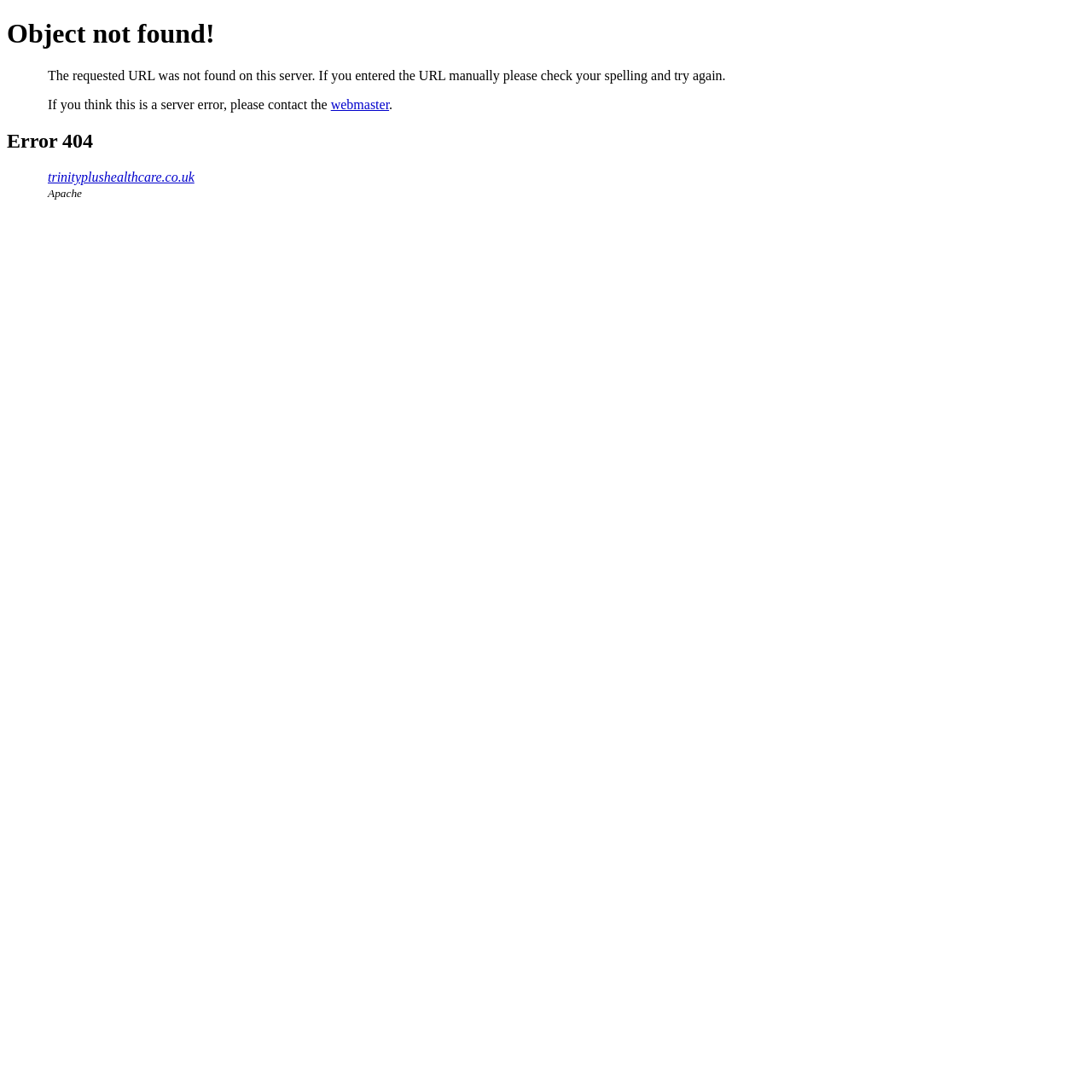What is the suggested action if the URL was entered manually?
Provide a thorough and detailed answer to the question.

The webpage suggests that if the URL was entered manually, the user should check the spelling and try again, implying that the error might be due to a typo or incorrect URL.